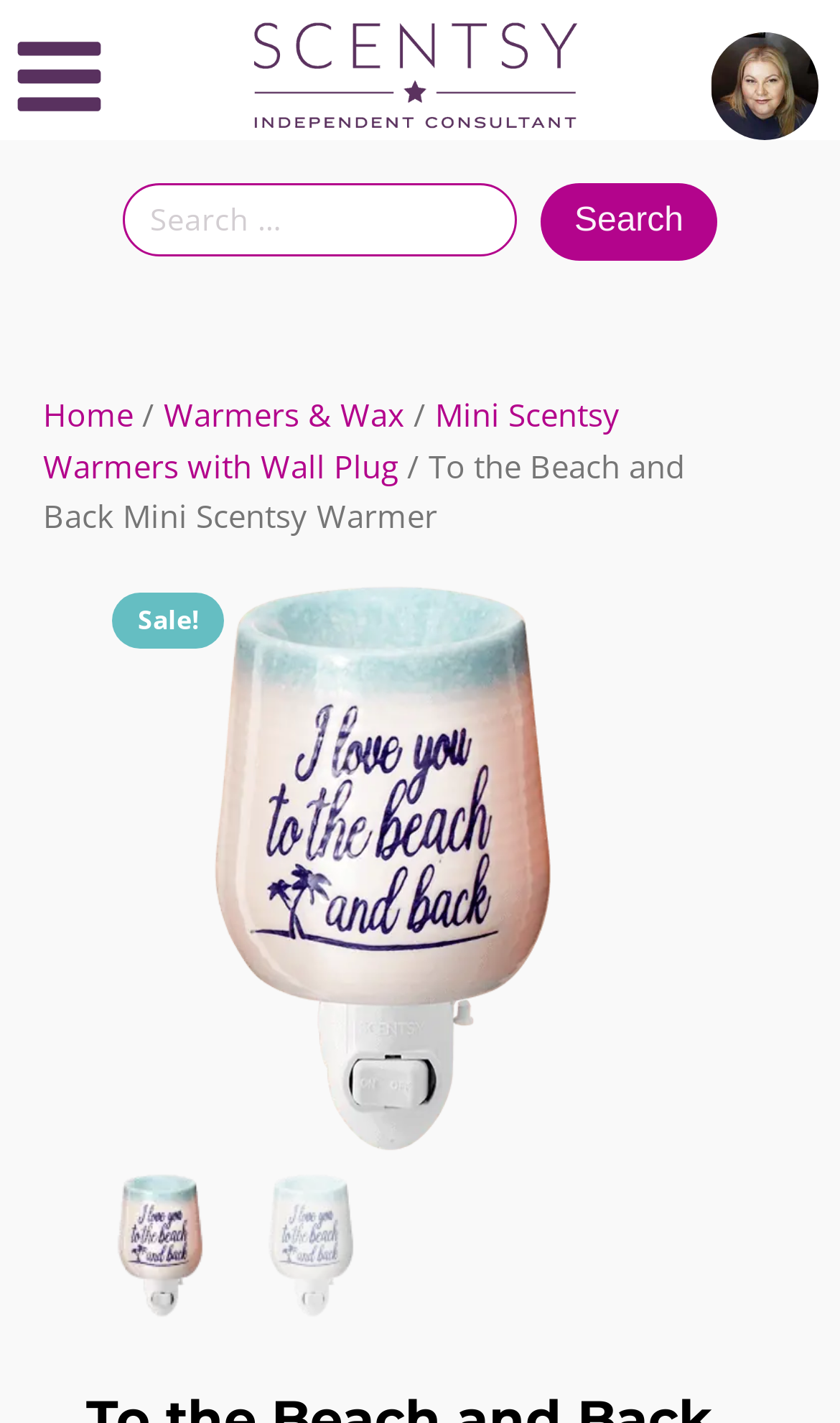What is the navigation path?
Please look at the screenshot and answer using one word or phrase.

Home / Warmers & Wax / Mini Scentsy Warmers with Wall Plug